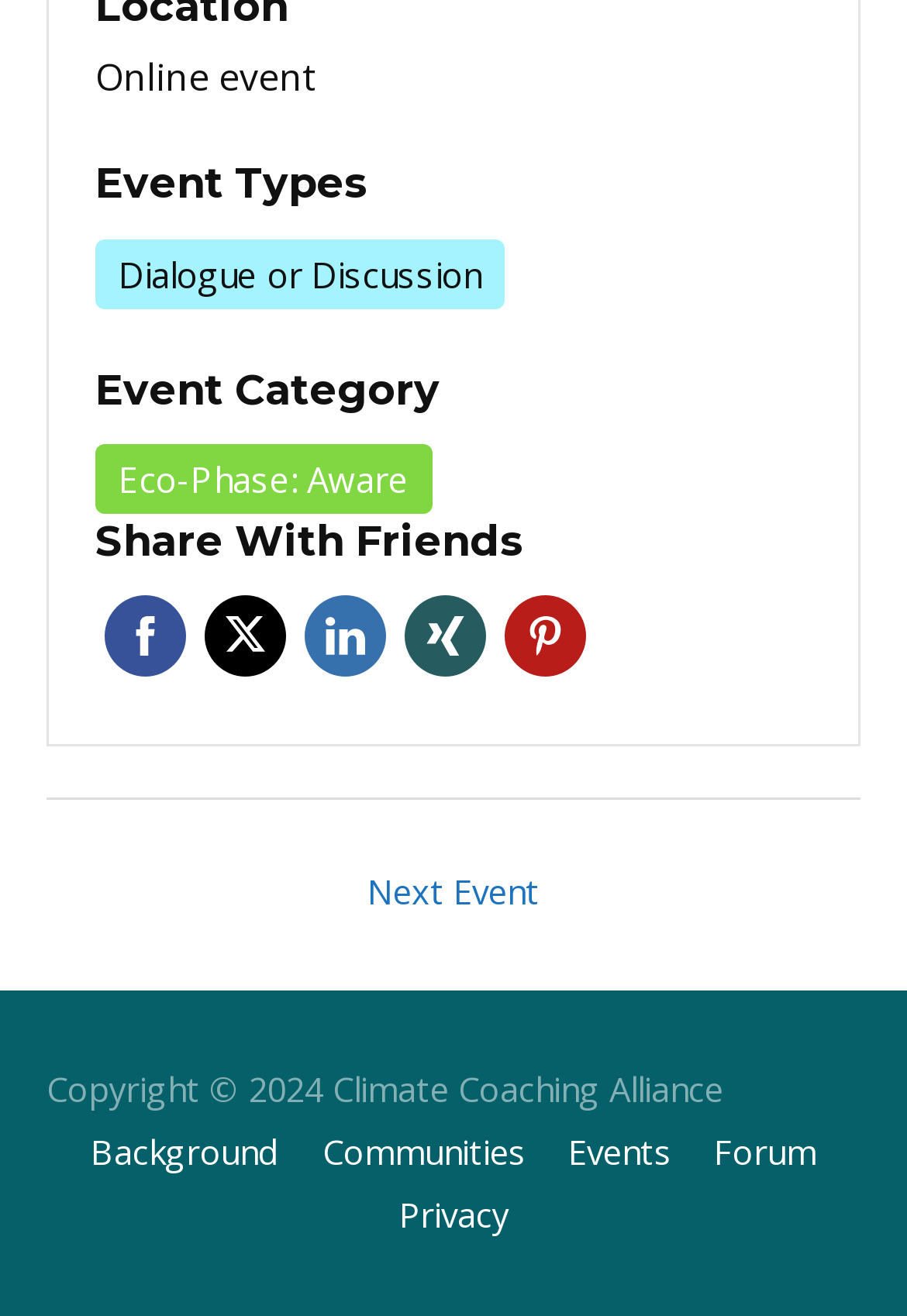Please determine the bounding box coordinates of the element to click in order to execute the following instruction: "Go to next event". The coordinates should be four float numbers between 0 and 1, specified as [left, top, right, bottom].

[0.074, 0.65, 0.926, 0.711]